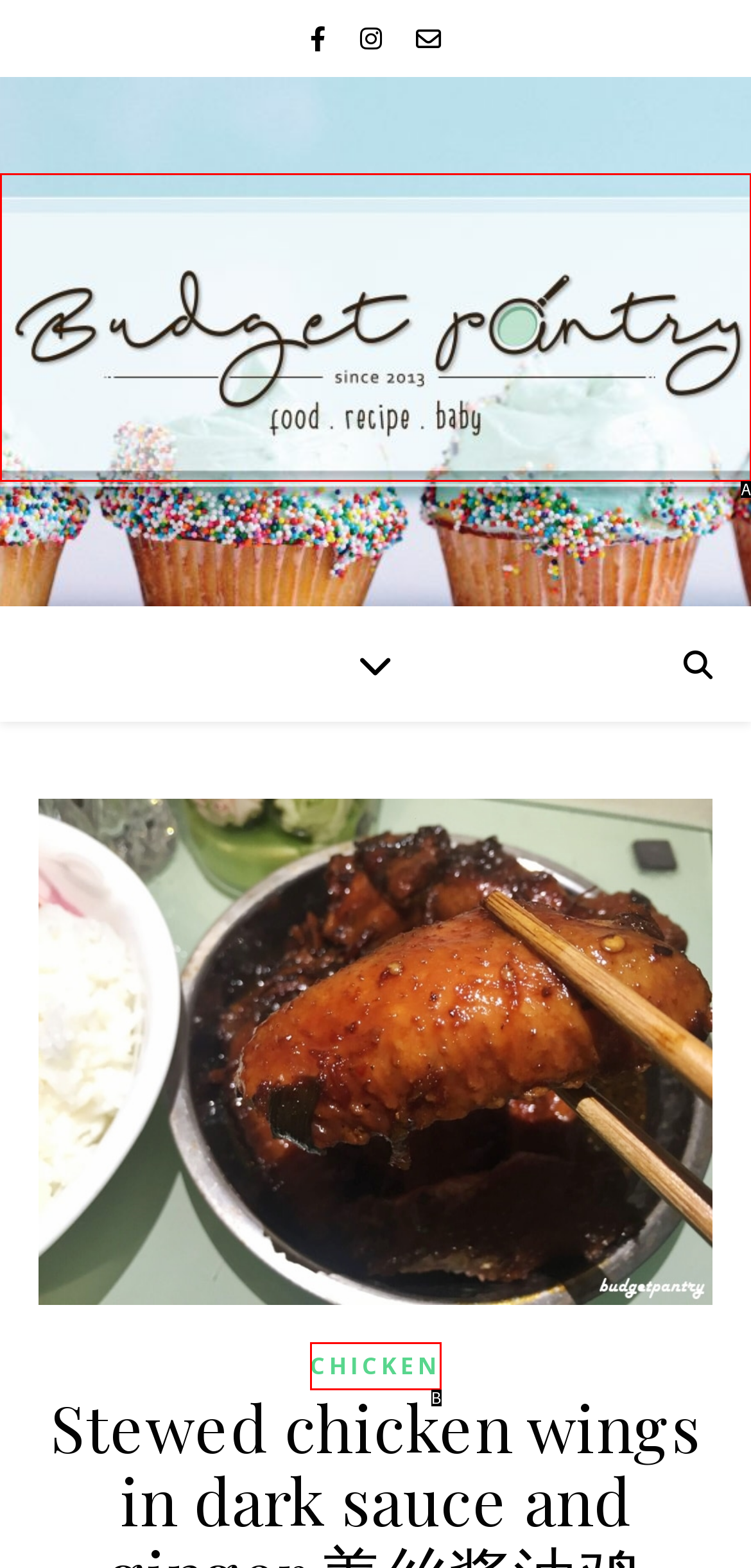Choose the letter that best represents the description: (33)1534 0054. Answer with the letter of the selected choice directly.

None